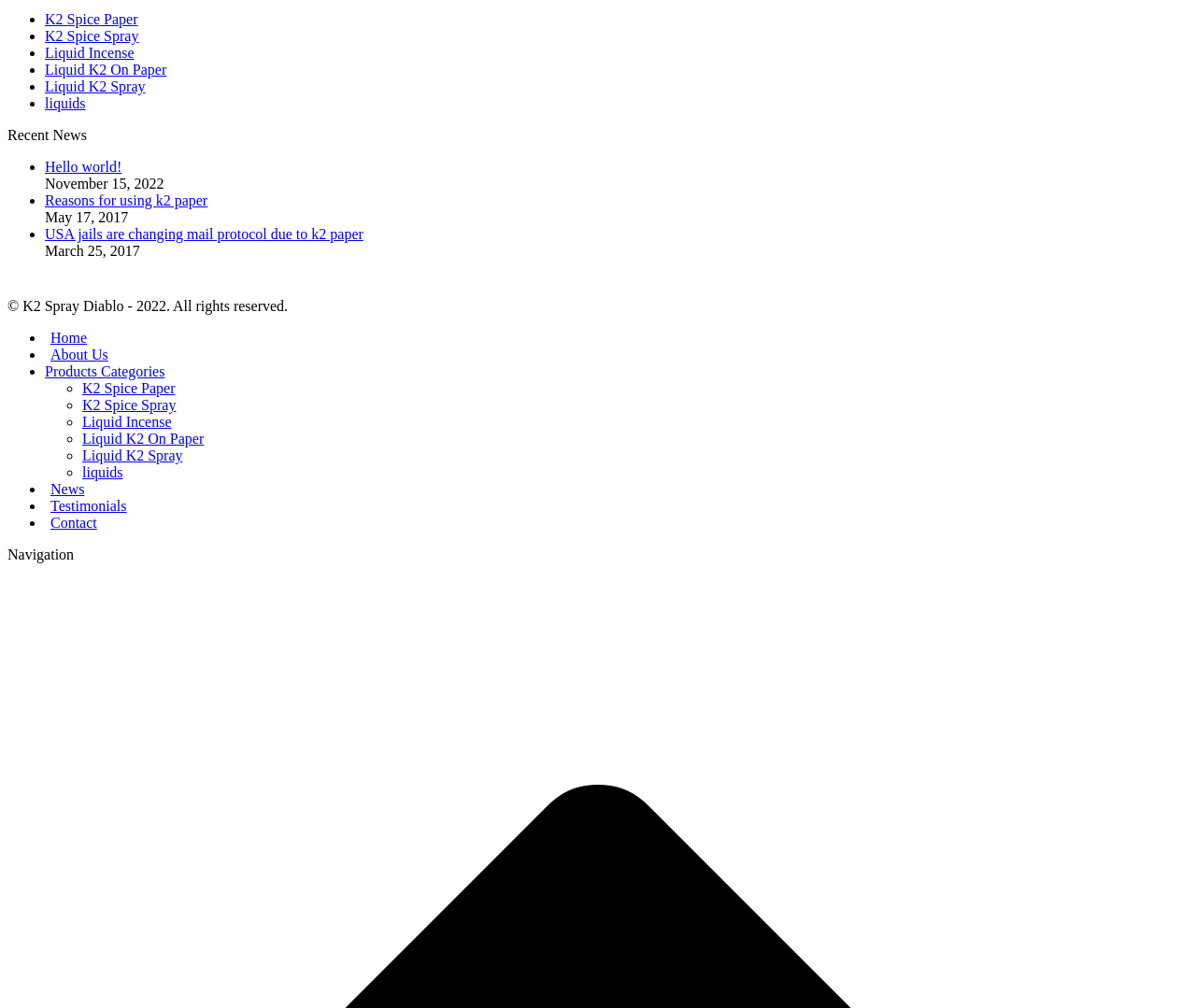What is the copyright year of the webpage?
Refer to the image and provide a one-word or short phrase answer.

2022